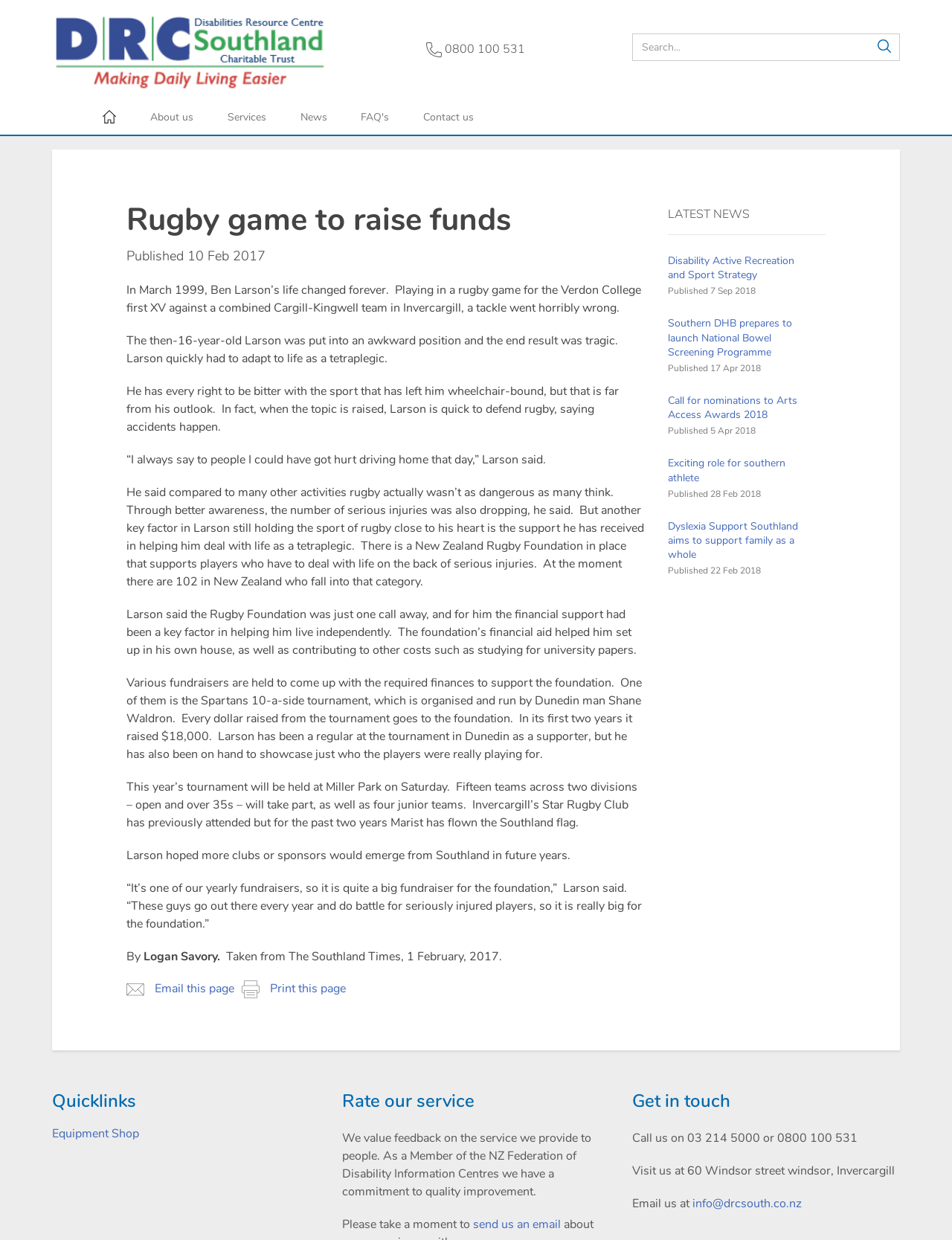Given the element description 0800 100 531, identify the bounding box coordinates for the UI element on the webpage screenshot. The format should be (top-left x, top-left y, bottom-right x, bottom-right y), with values between 0 and 1.

[0.448, 0.033, 0.552, 0.046]